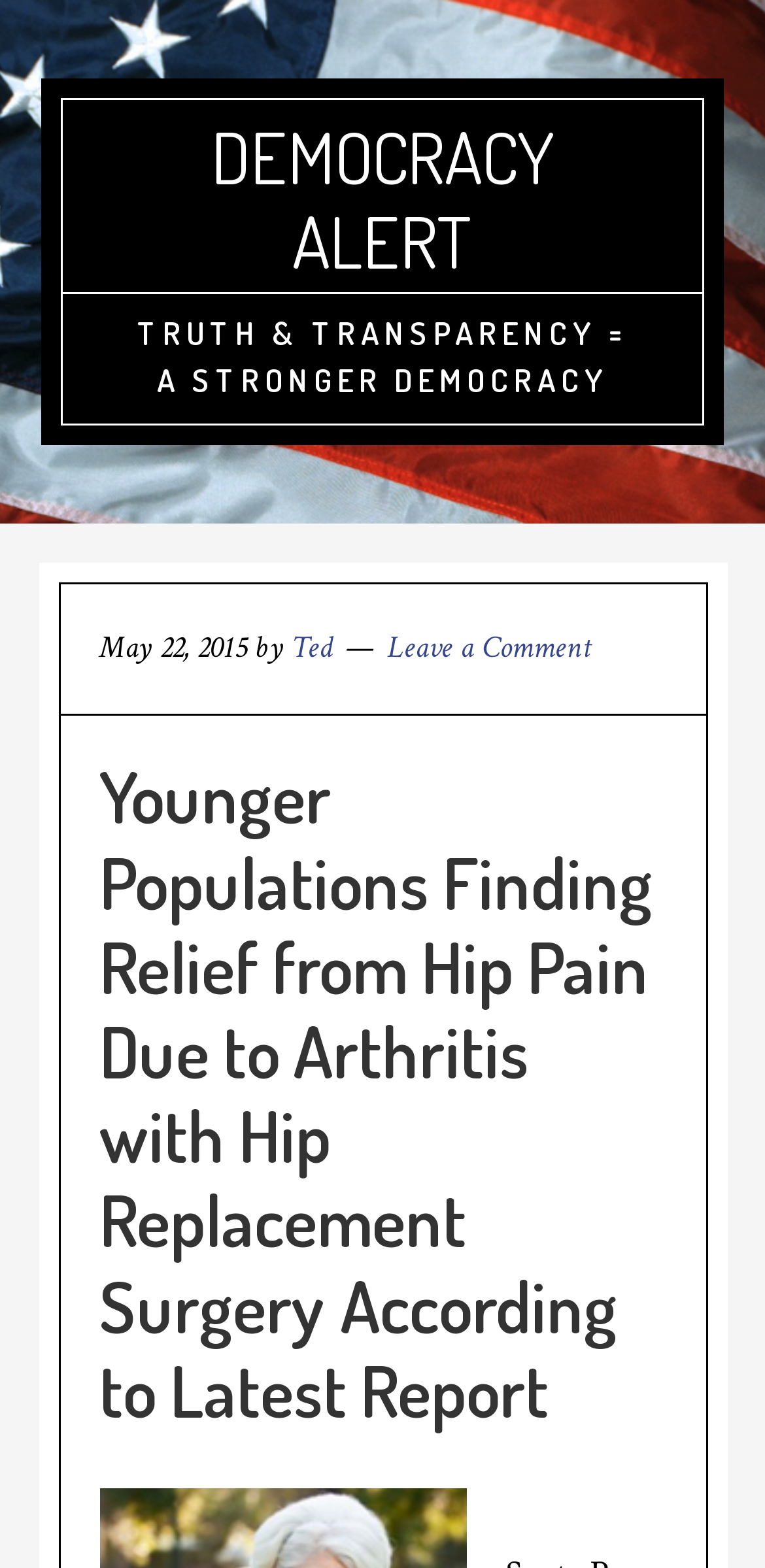Based on the description "Business Plus Baby", find the bounding box of the specified UI element.

None